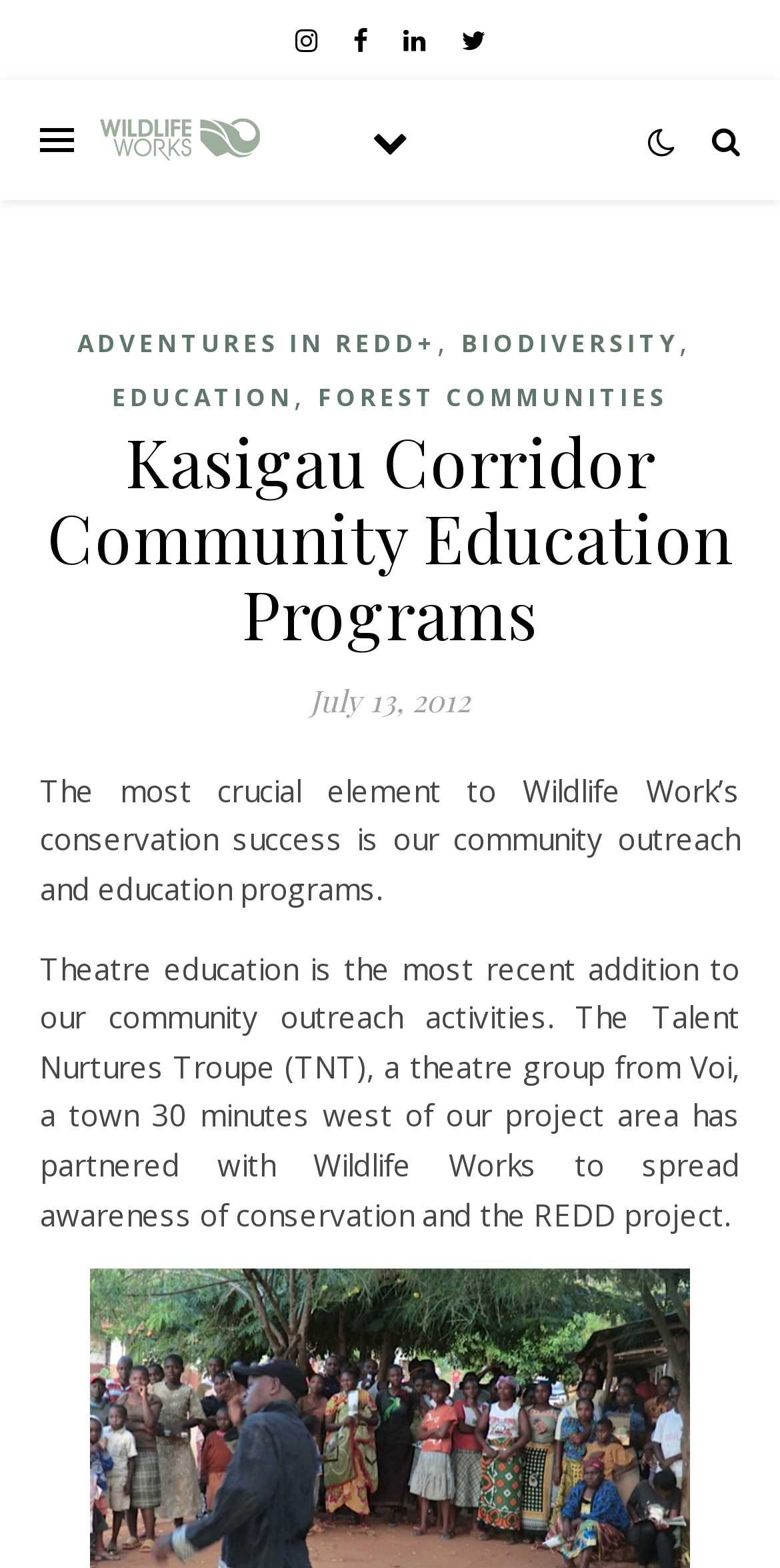What is the name of the organization?
Using the image as a reference, answer the question in detail.

The name of the organization can be found in the link 'Wildlife Works Field' which is located at the top of the webpage, and also in the text 'Wildlife Work’s conservation success'.